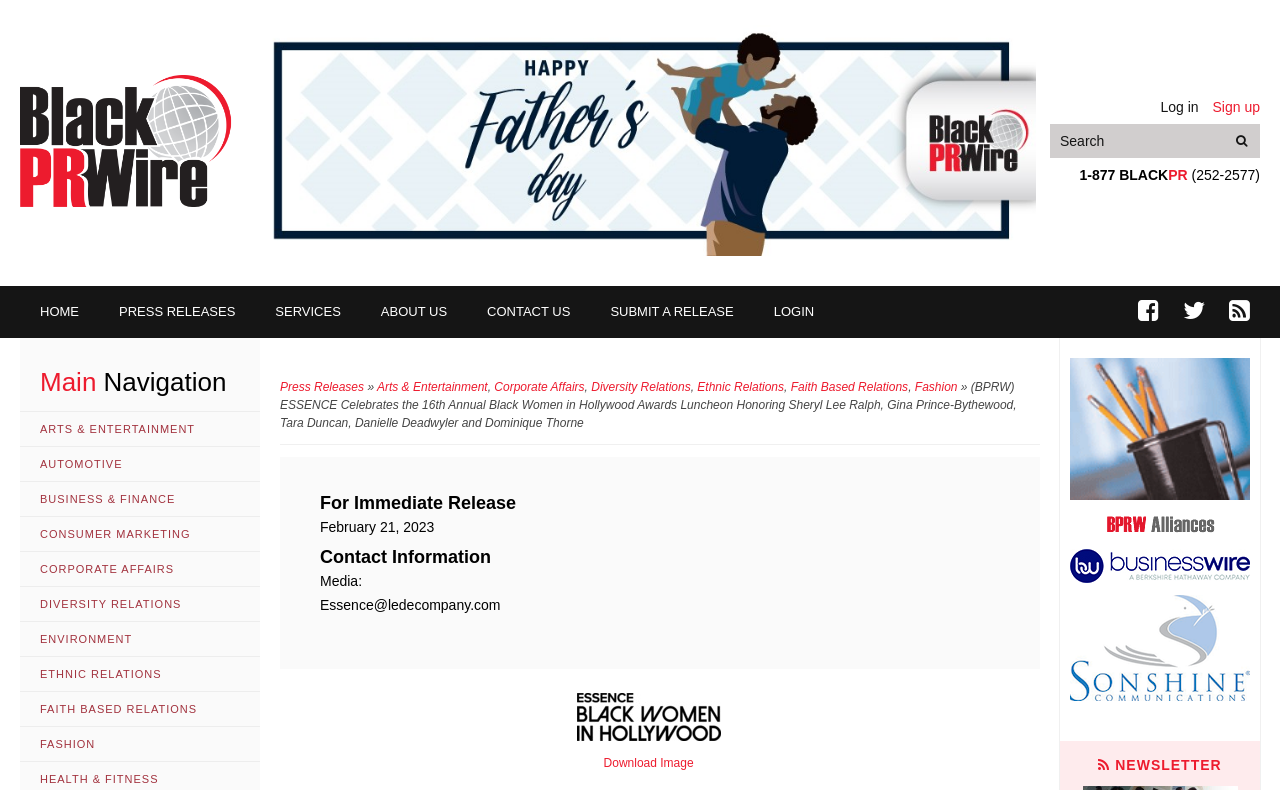Can you identify the bounding box coordinates of the clickable region needed to carry out this instruction: 'view press releases'? The coordinates should be four float numbers within the range of 0 to 1, stated as [left, top, right, bottom].

[0.077, 0.362, 0.199, 0.428]